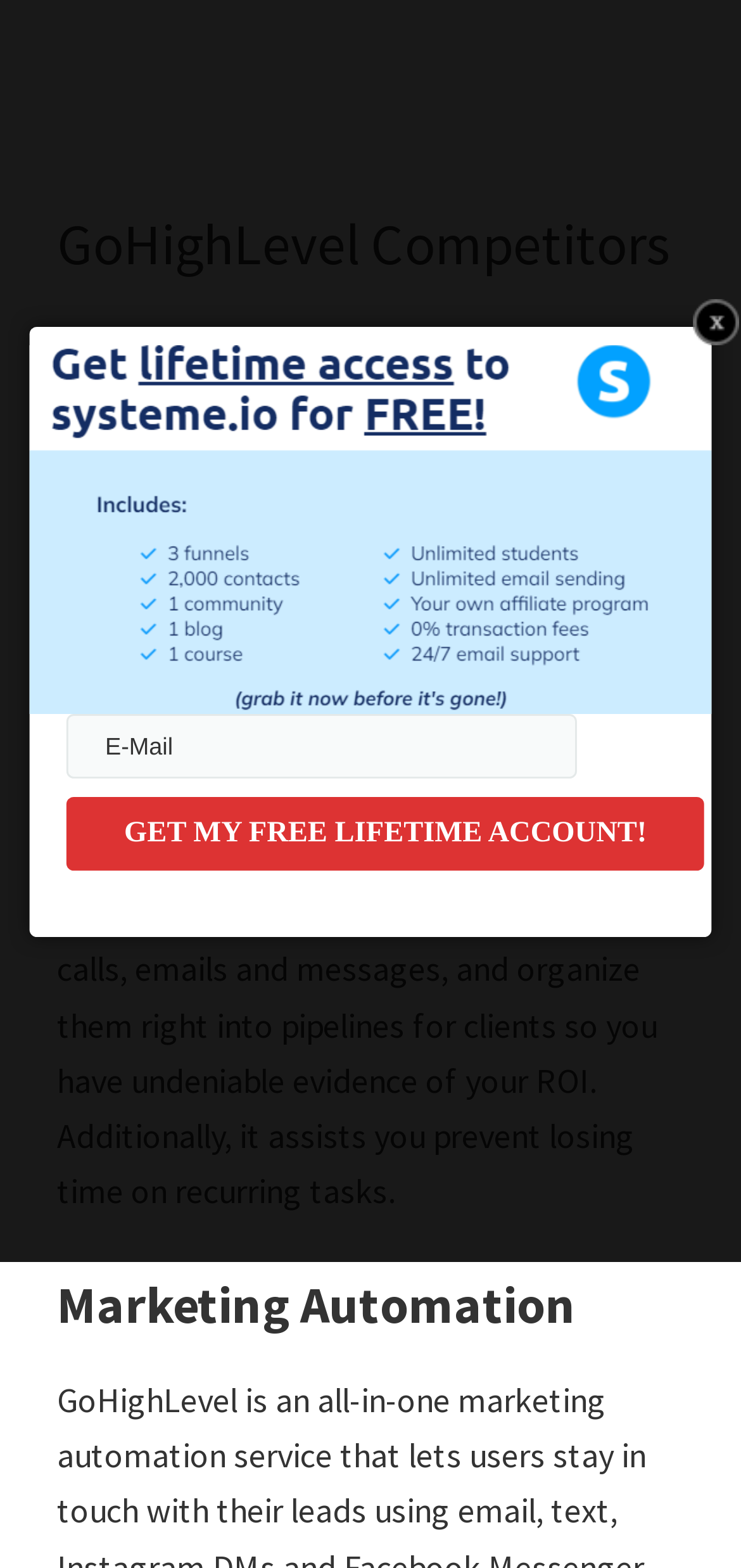What is the main topic of the webpage?
Please provide a single word or phrase as your answer based on the image.

GoHighLevel Competitors